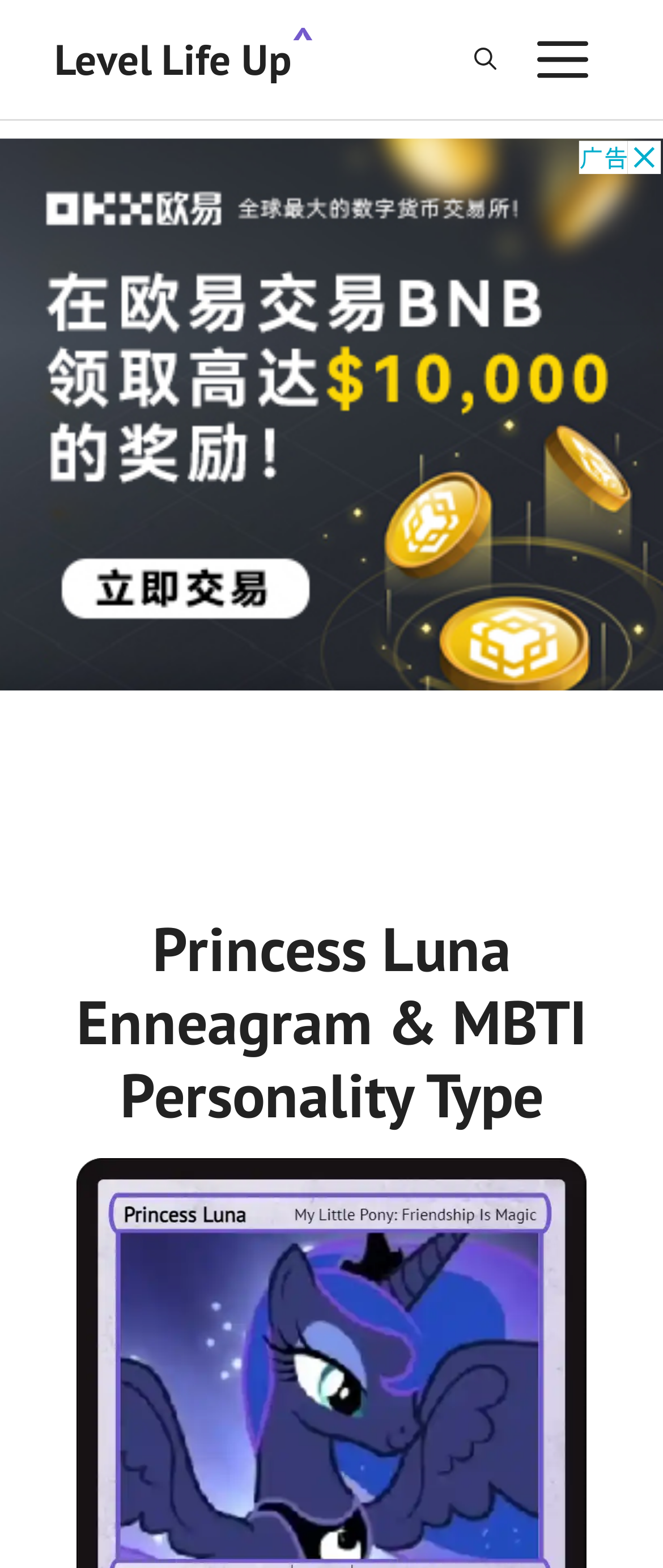Please answer the following question using a single word or phrase: 
What is the topic of the main content?

Princess Luna